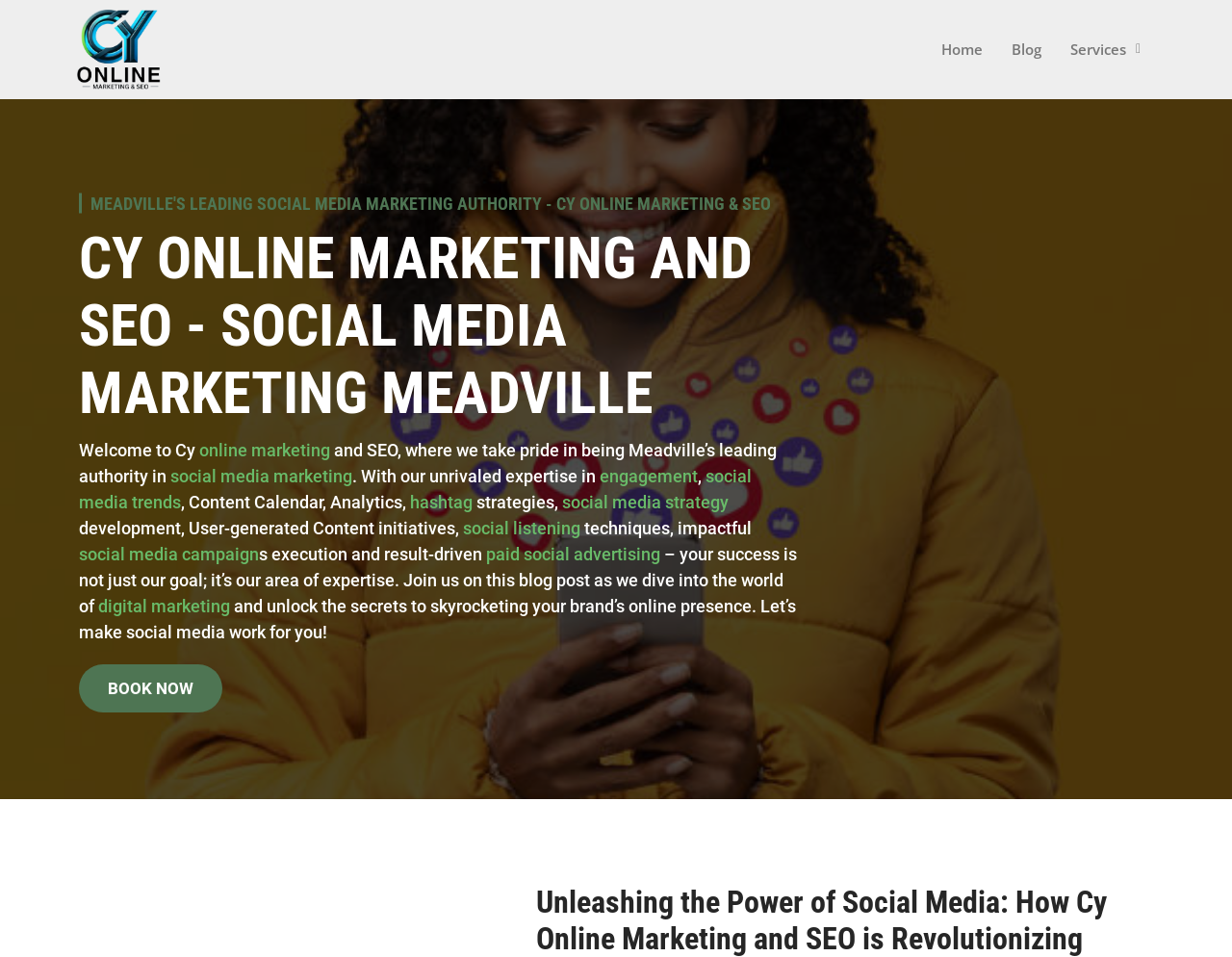Determine the bounding box of the UI component based on this description: "social media strategy". The bounding box coordinates should be four float values between 0 and 1, i.e., [left, top, right, bottom].

[0.456, 0.514, 0.591, 0.535]